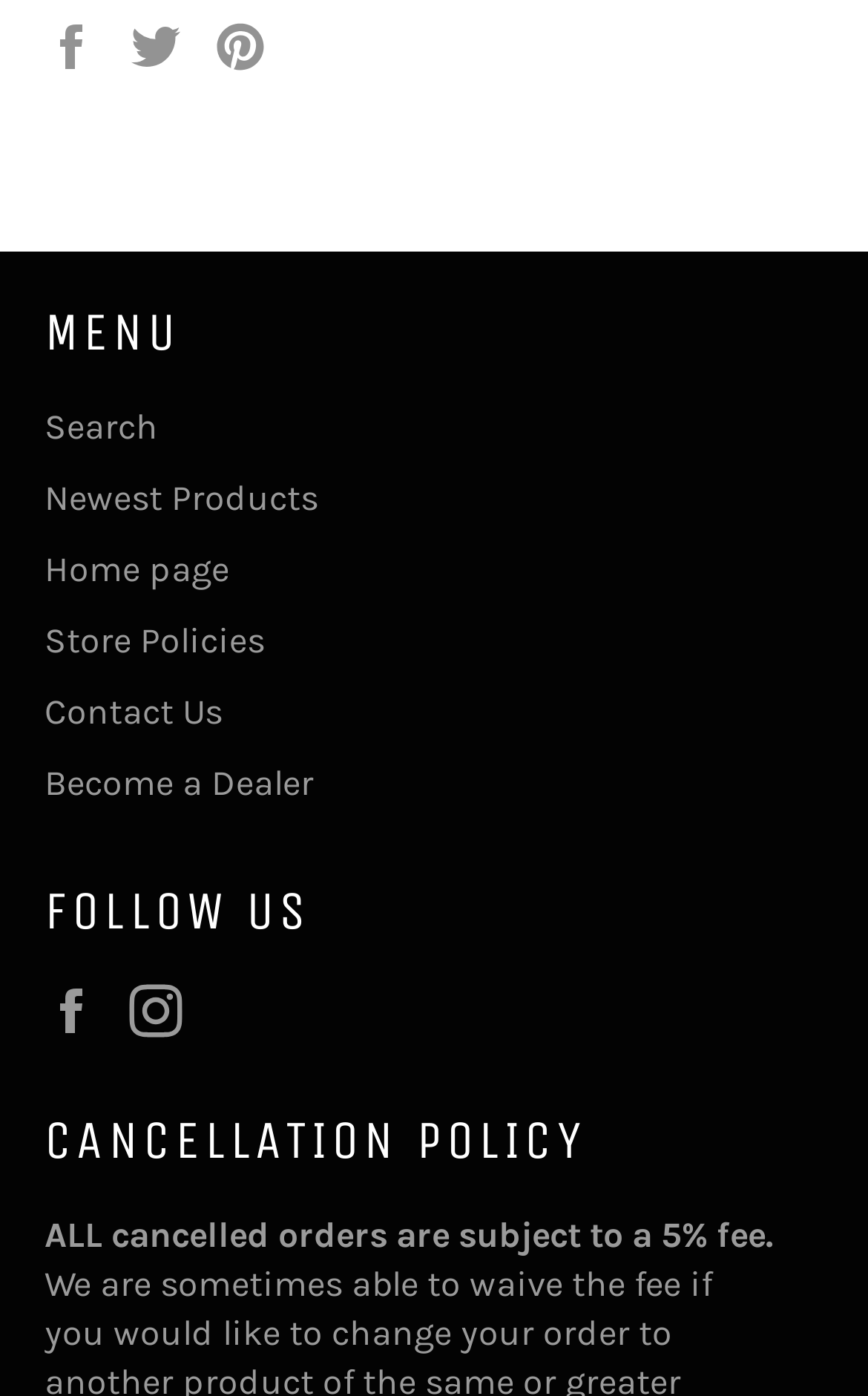Please find the bounding box coordinates for the clickable element needed to perform this instruction: "Search".

[0.051, 0.291, 0.182, 0.321]